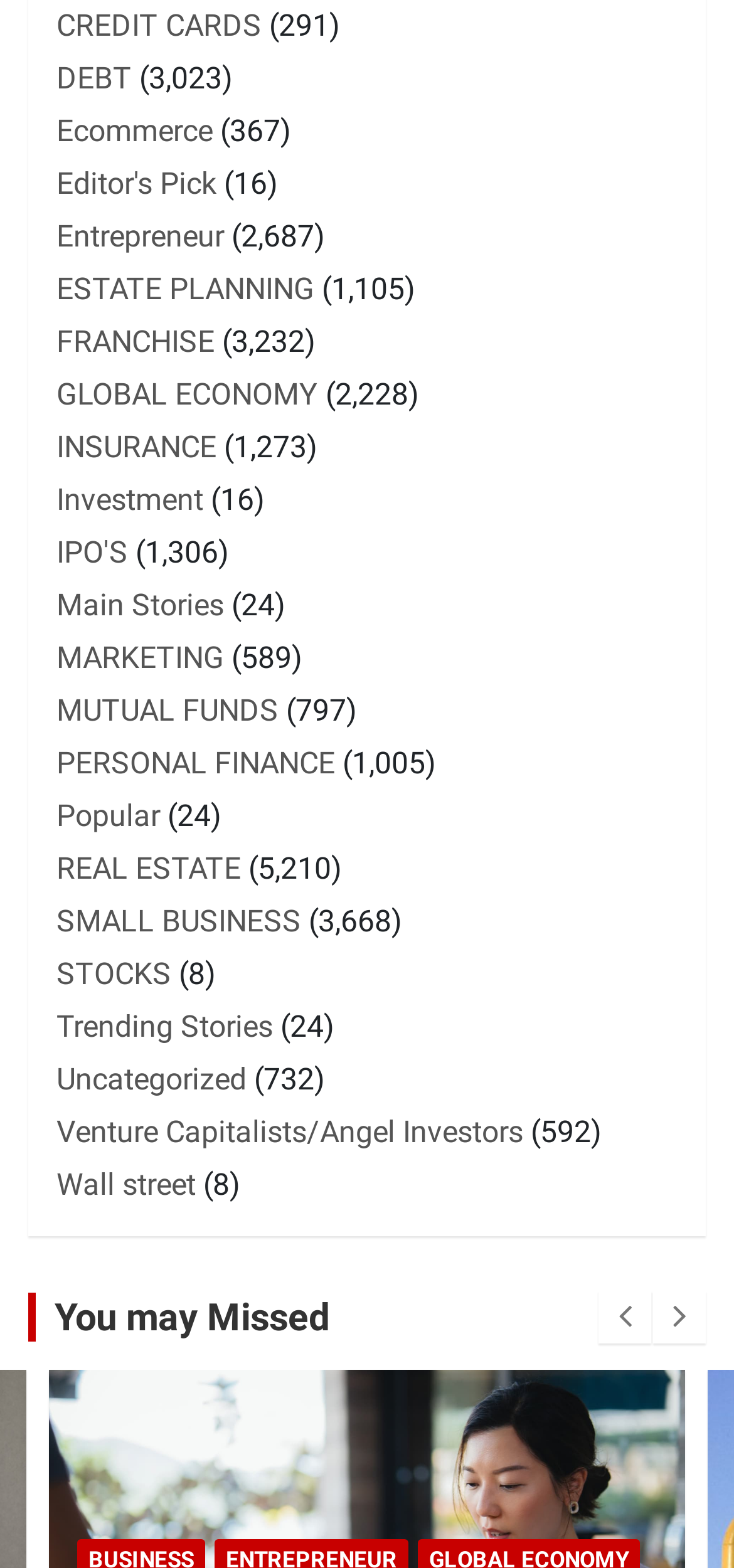Please find the bounding box coordinates (top-left x, top-left y, bottom-right x, bottom-right y) in the screenshot for the UI element described as follows: Venture Capitalists/Angel Investors

[0.077, 0.71, 0.713, 0.733]